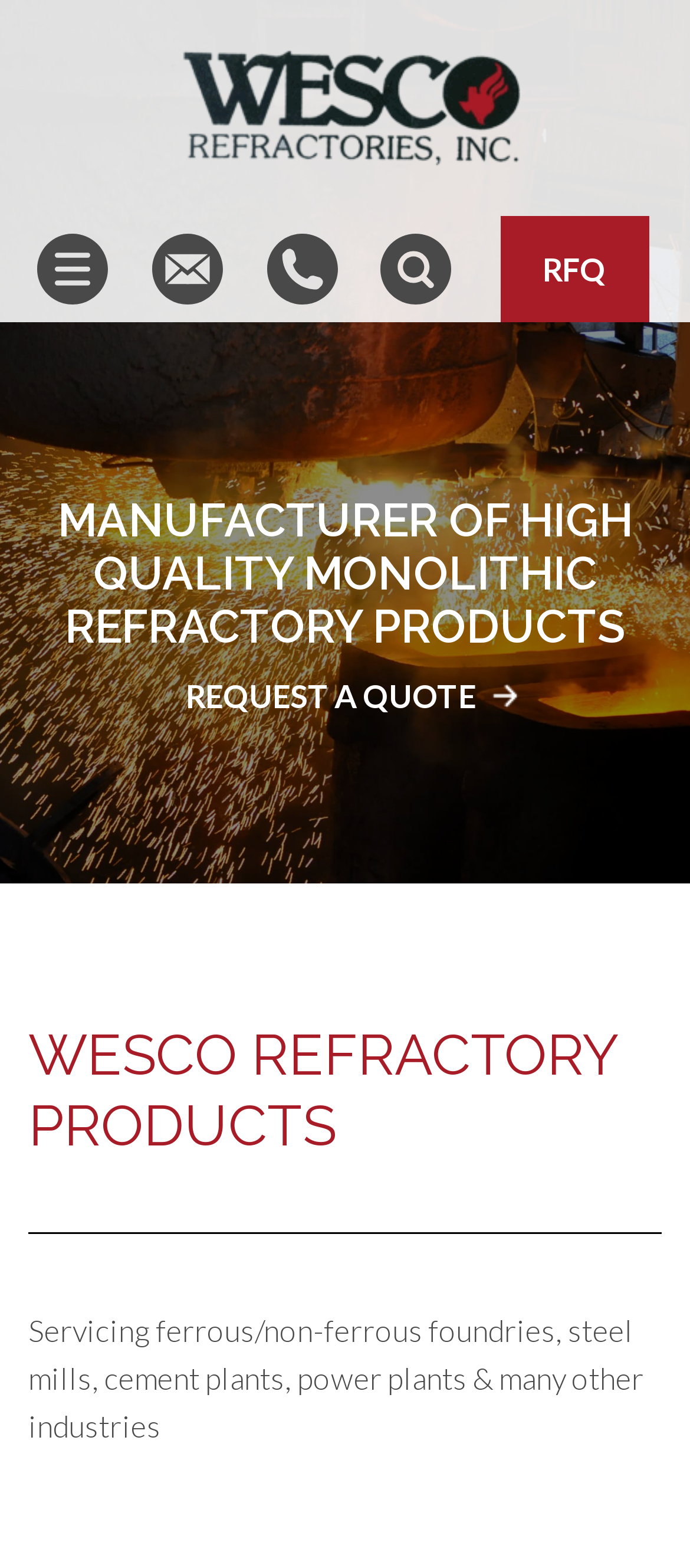Please identify the bounding box coordinates of the element I should click to complete this instruction: 'search the website'. The coordinates should be given as four float numbers between 0 and 1, like this: [left, top, right, bottom].

[0.539, 0.143, 0.668, 0.199]